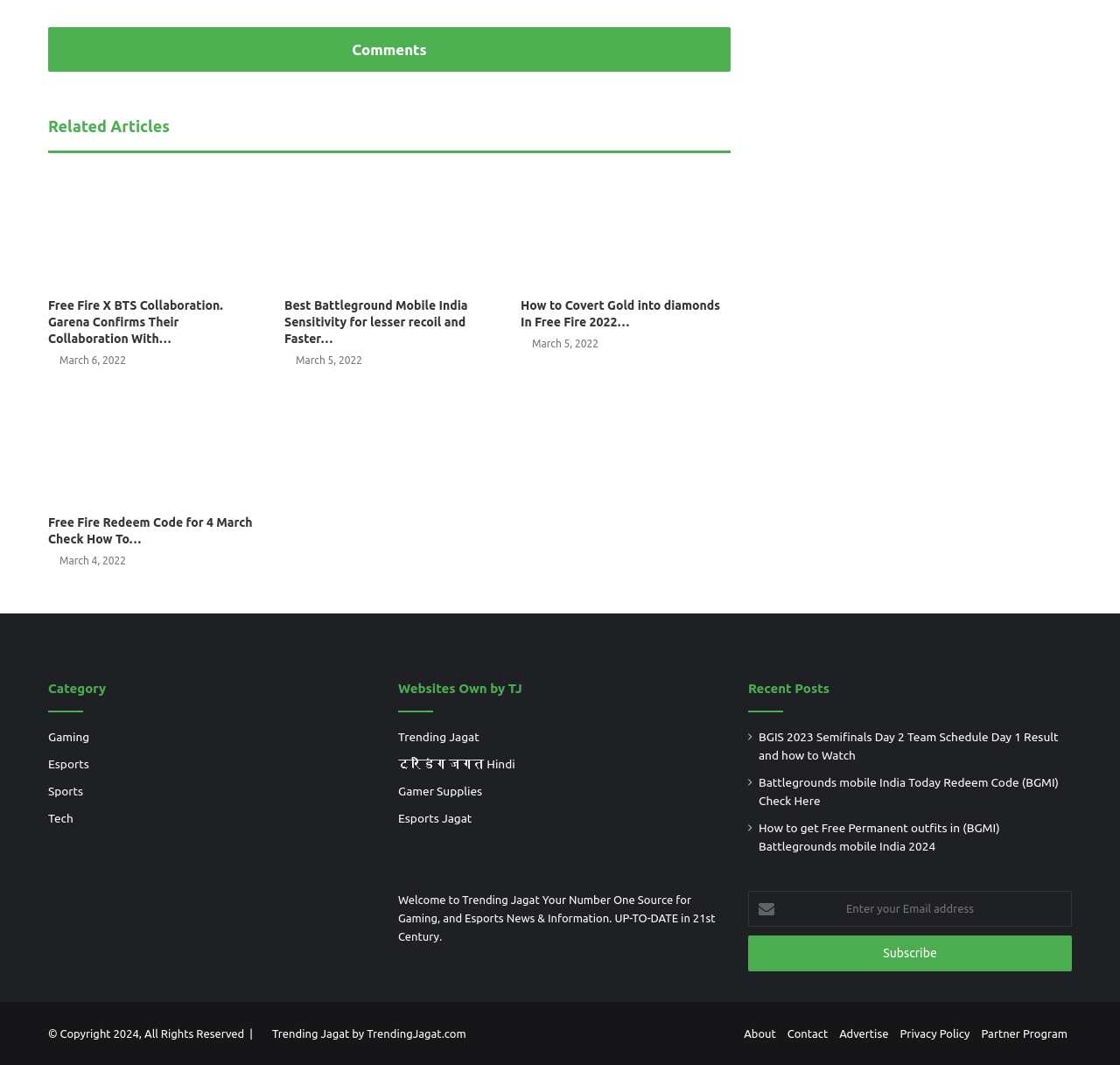Based on the provided description, "ट्रेंडिंग जगत Hindi", find the bounding box of the corresponding UI element in the screenshot.

[0.355, 0.71, 0.46, 0.724]